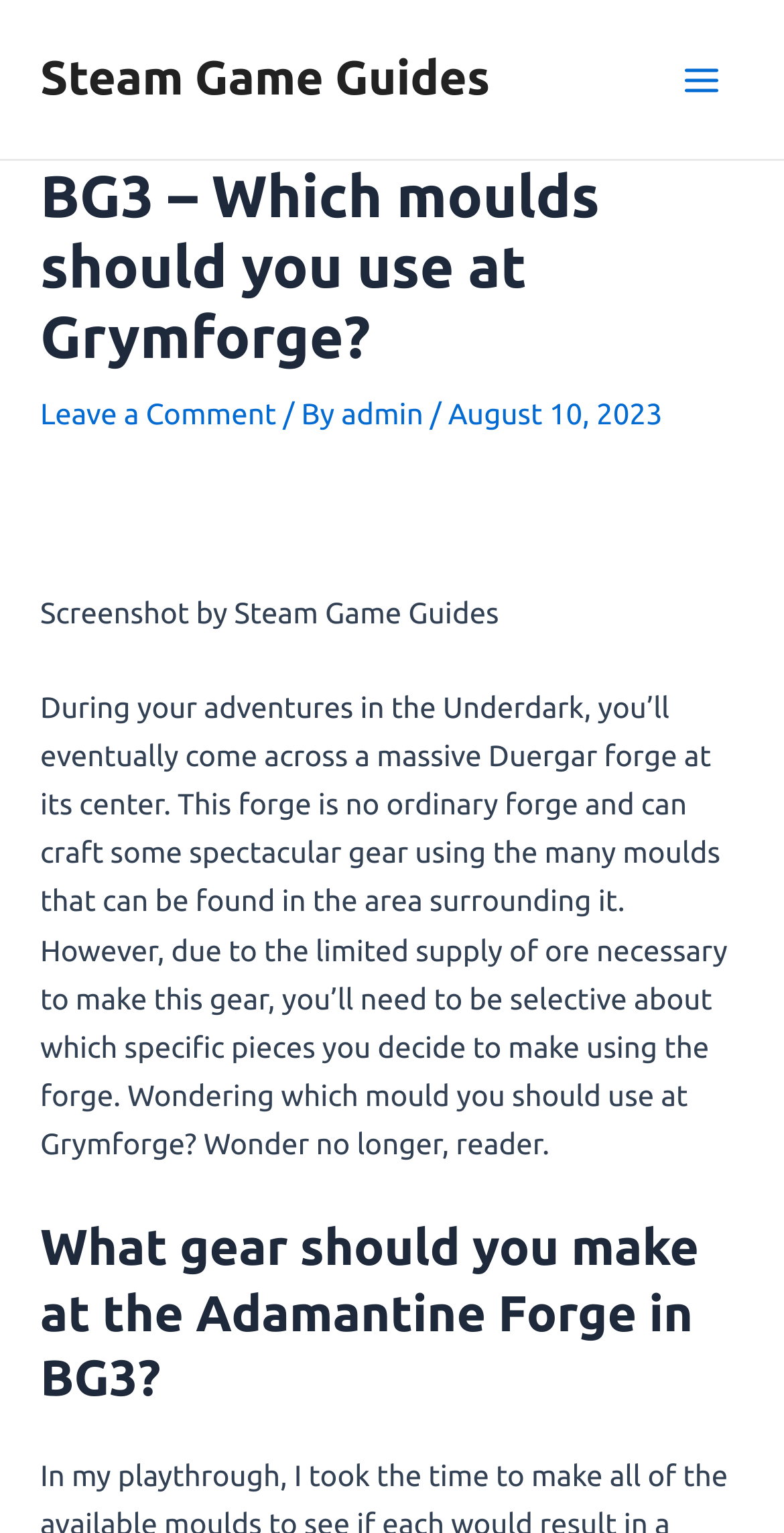For the given element description Main Menu, determine the bounding box coordinates of the UI element. The coordinates should follow the format (top-left x, top-left y, bottom-right x, bottom-right y) and be within the range of 0 to 1.

[0.841, 0.024, 0.949, 0.079]